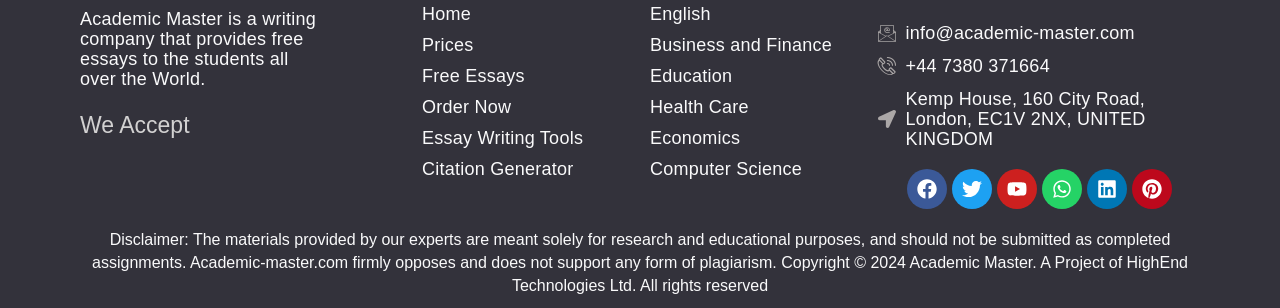Bounding box coordinates are given in the format (top-left x, top-left y, bottom-right x, bottom-right y). All values should be floating point numbers between 0 and 1. Provide the bounding box coordinate for the UI element described as: Twitter

[0.743, 0.55, 0.775, 0.68]